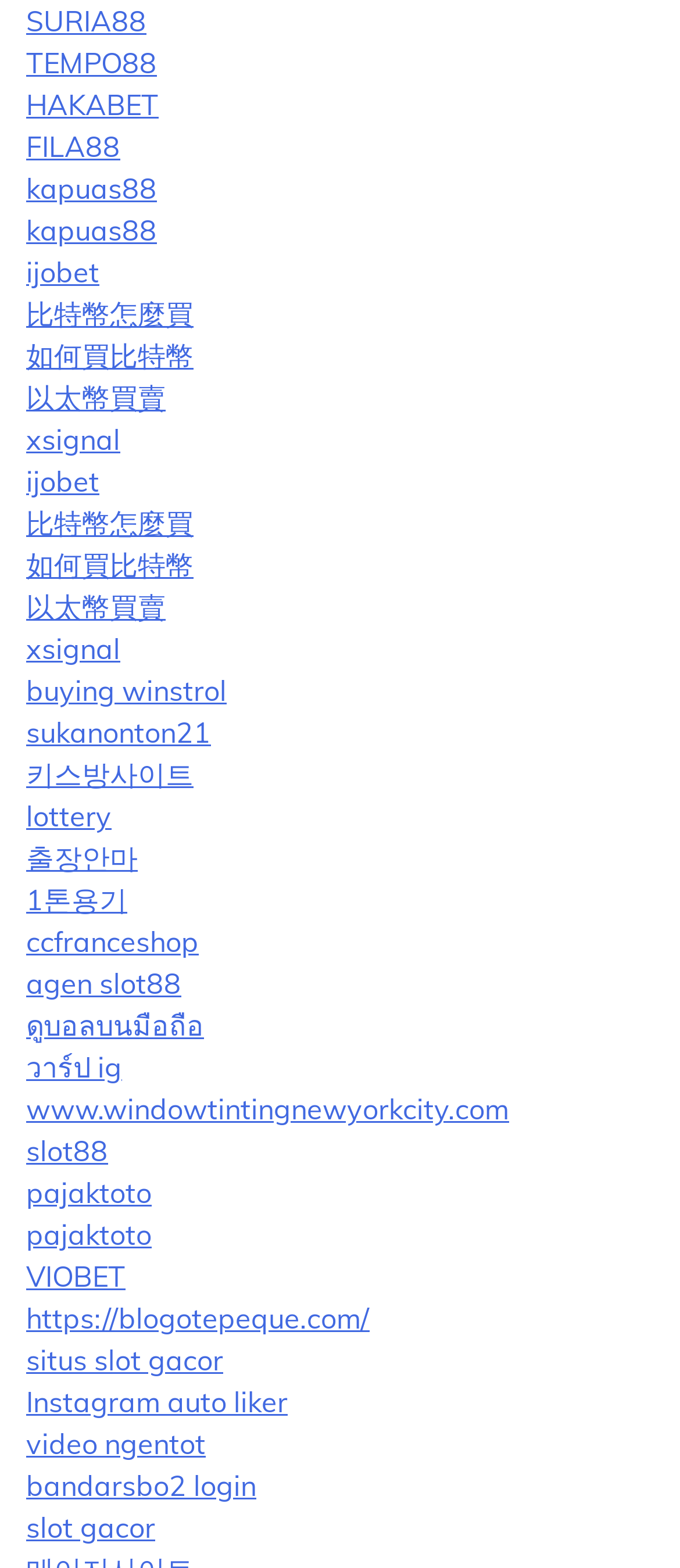Using the given description, provide the bounding box coordinates formatted as (top-left x, top-left y, bottom-right x, bottom-right y), with all values being floating point numbers between 0 and 1. Description: 以太幣買賣

[0.038, 0.243, 0.244, 0.265]